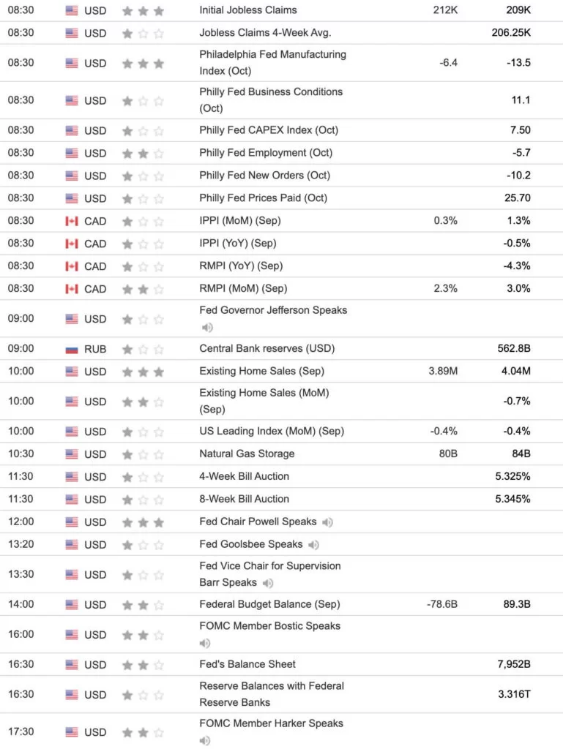Give a detailed account of the contents of the image.

The image highlights an important upcoming day for the global economy, featuring a detailed economic calendar that outlines significant events scheduled for tomorrow. It emphasizes the impact of the U.S. labor market on global trade, noting that a financially secure American consumer drives international exports. The calendar includes critical economic indicators such as Initial Jobless Claims and details about home sales, which reflect economic confidence. Additionally, it mentions key figures like Fed Chair Powell, whose statements can influence global economic decisions. This snapshot serves as a crucial guide for investors and analysts alike, providing insights into market movements and trends.